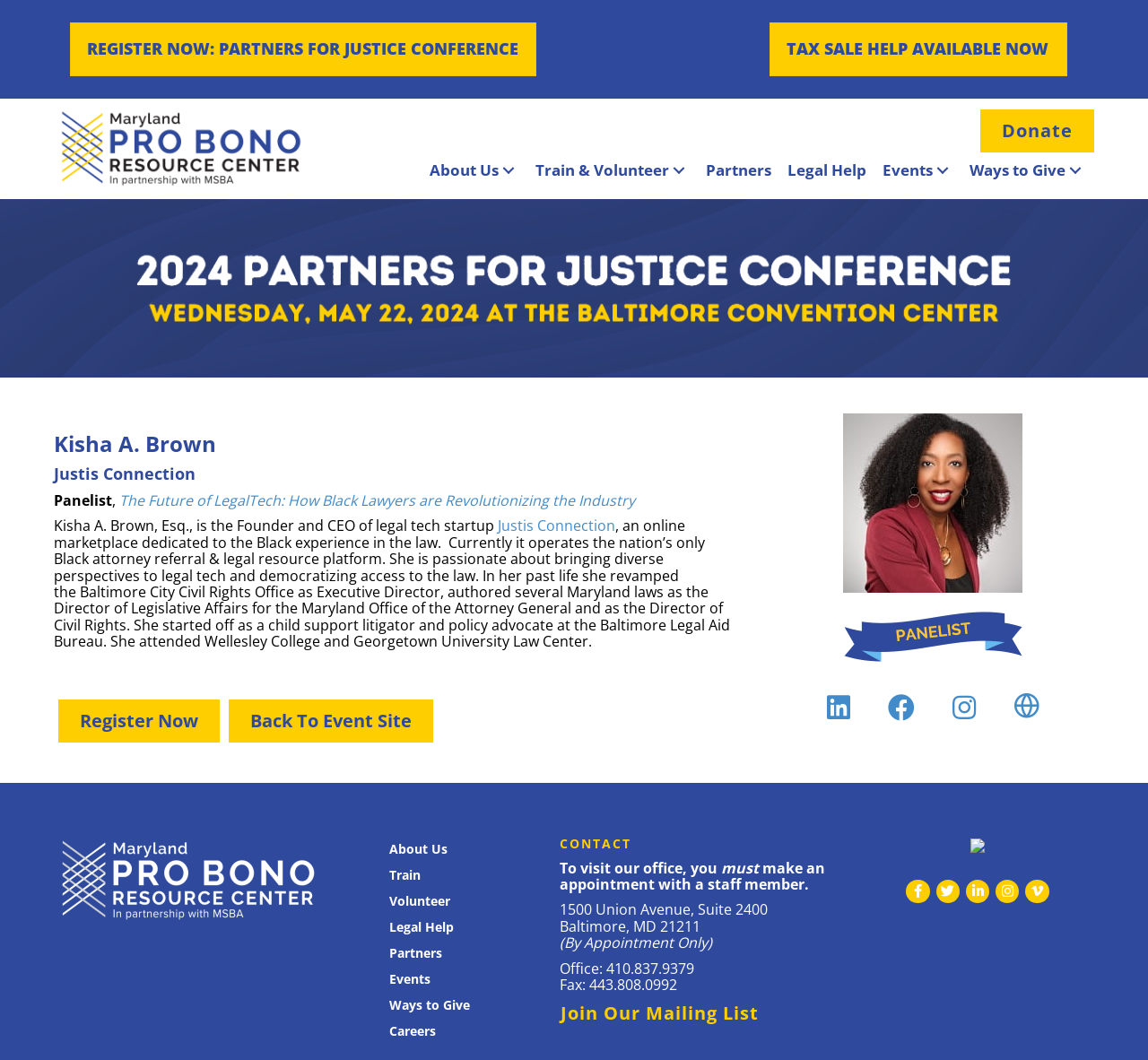Can you determine the bounding box coordinates of the area that needs to be clicked to fulfill the following instruction: "Click the 'LinkedIn' button"?

[0.707, 0.642, 0.754, 0.693]